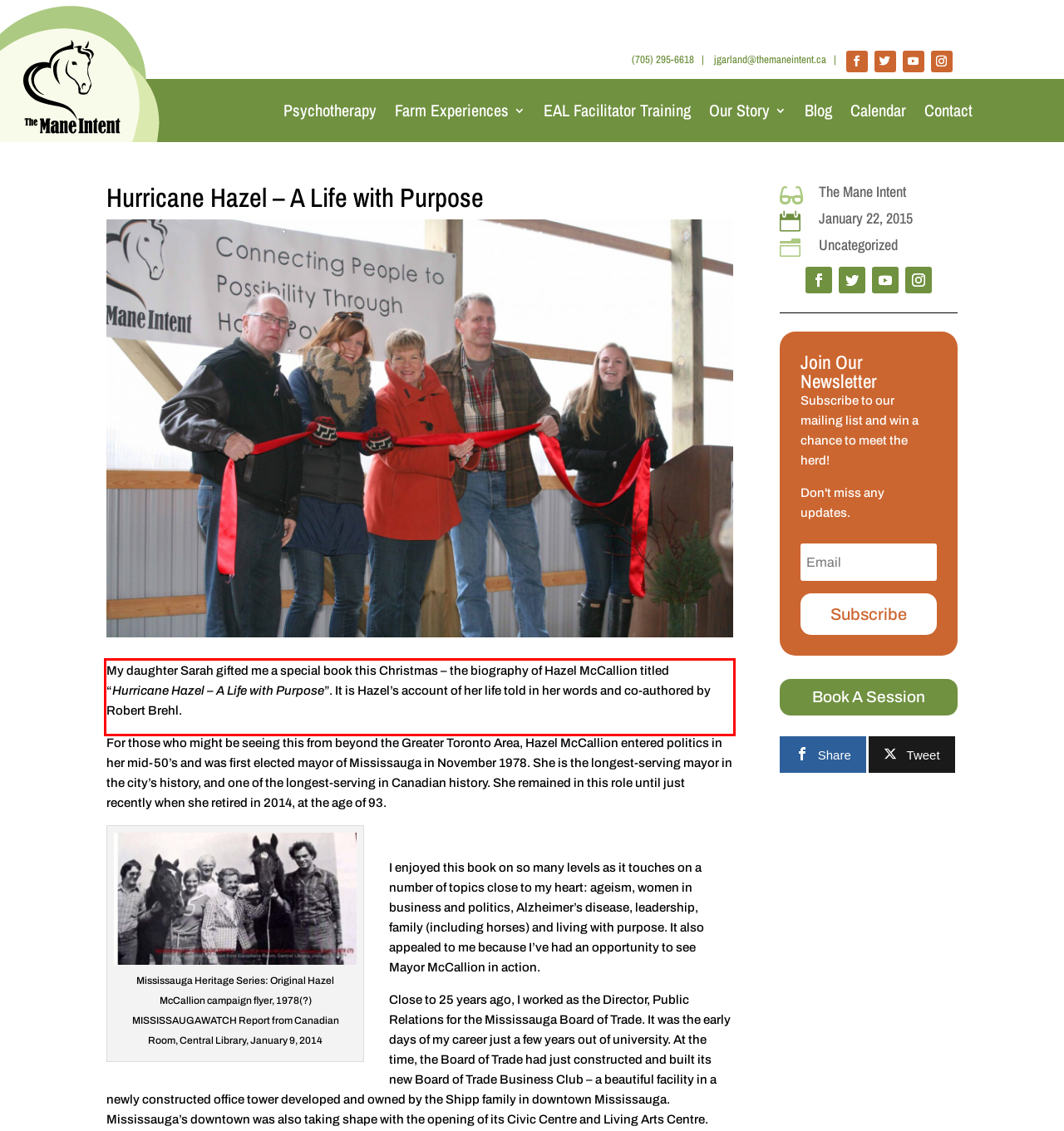You have a screenshot of a webpage, and there is a red bounding box around a UI element. Utilize OCR to extract the text within this red bounding box.

My daughter Sarah gifted me a special book this Christmas – the biography of Hazel McCallion titled “Hurricane Hazel – A Life with Purpose”. It is Hazel’s account of her life told in her words and co-authored by Robert Brehl.